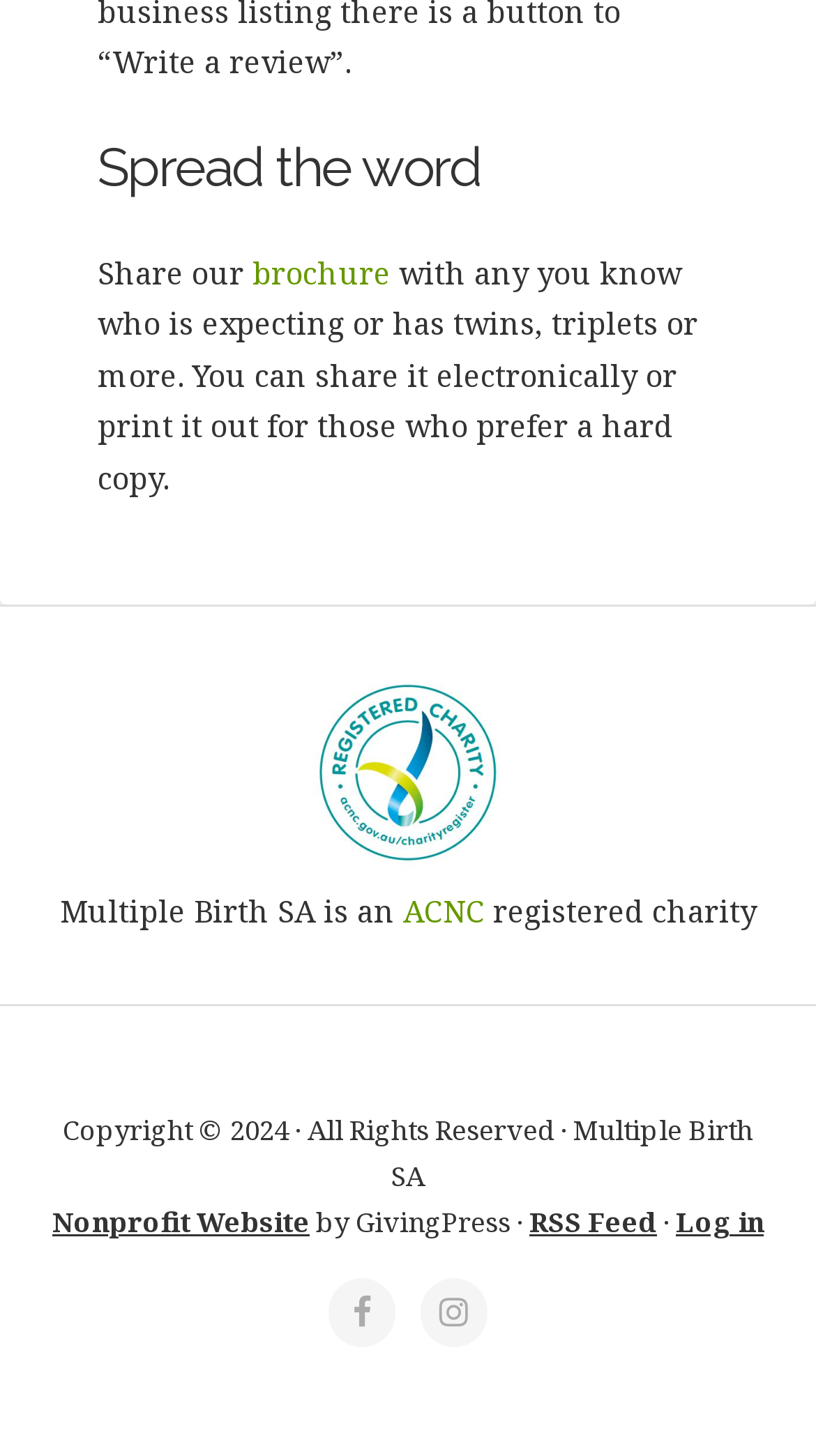Could you please study the image and provide a detailed answer to the question:
What can be shared with others?

The answer can be found in the link element with the text 'brochure' which is part of the sentence 'Share our brochure'.